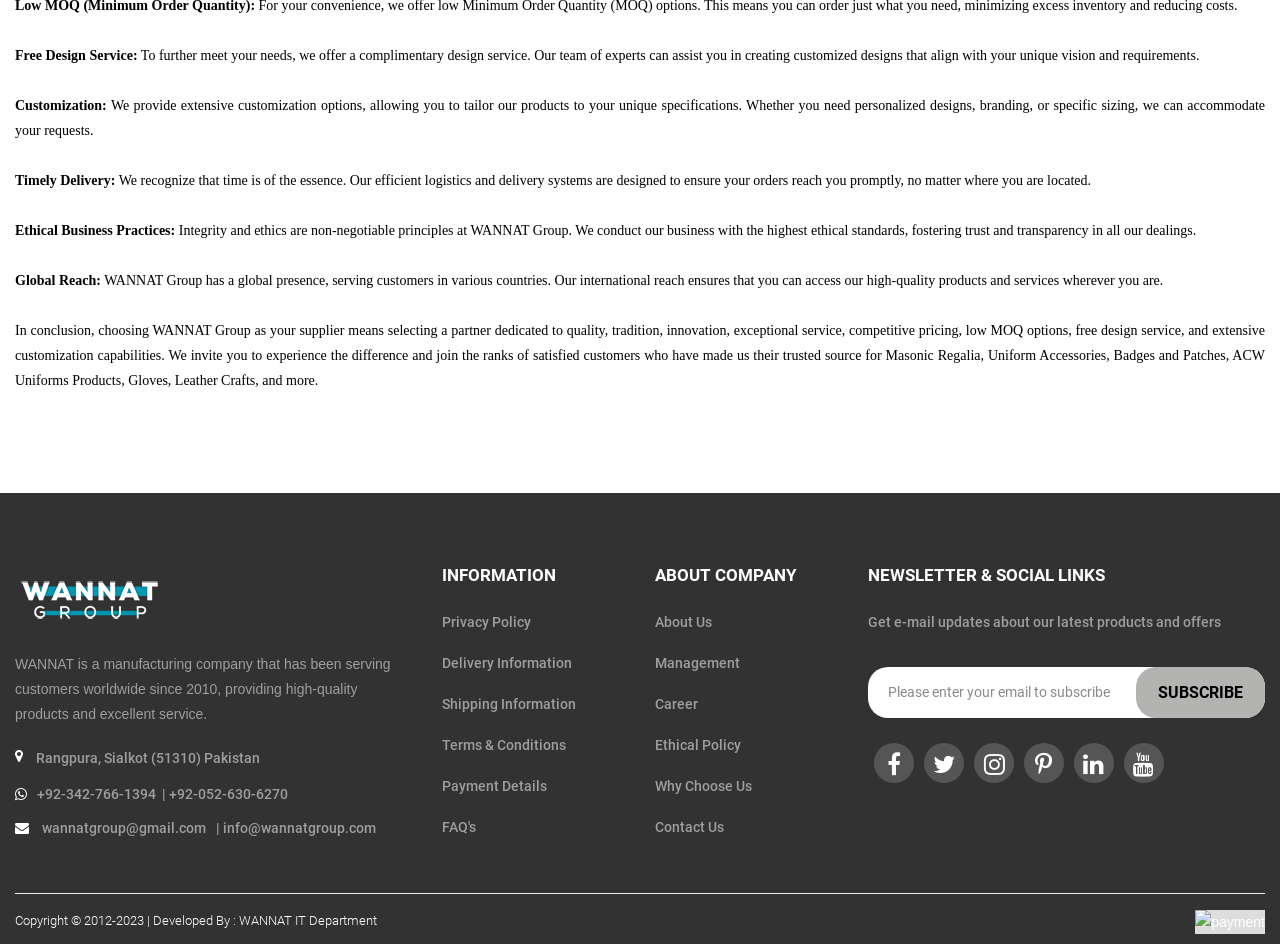Locate the bounding box coordinates of the element that should be clicked to fulfill the instruction: "Enter email to subscribe".

[0.678, 0.706, 0.988, 0.76]